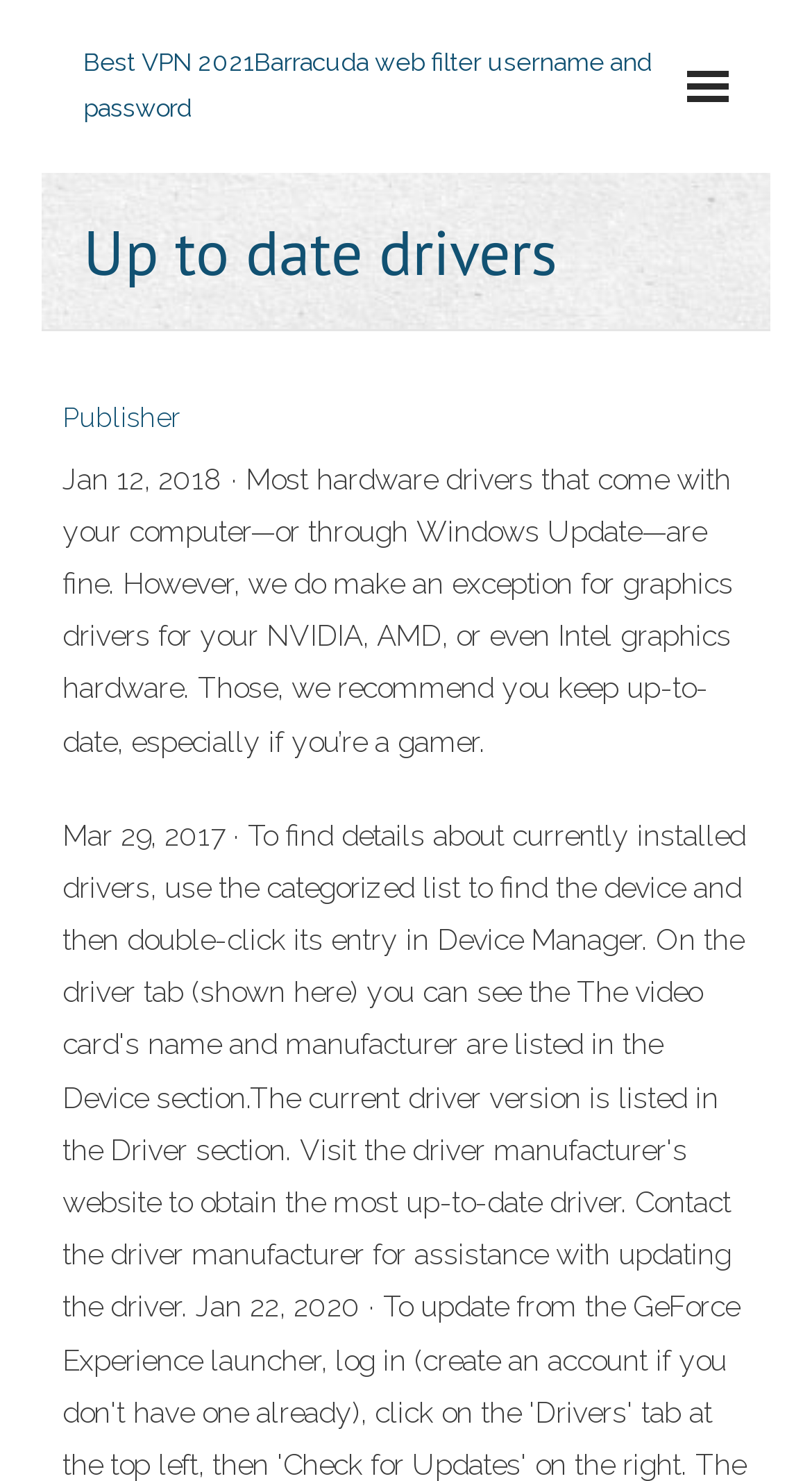Please provide a comprehensive answer to the question below using the information from the image: What is the purpose of the webpage?

Based on the webpage content, the purpose of the webpage appears to be discussing the importance of keeping drivers, specifically graphics drivers, up-to-date, and possibly providing information on how to do so.